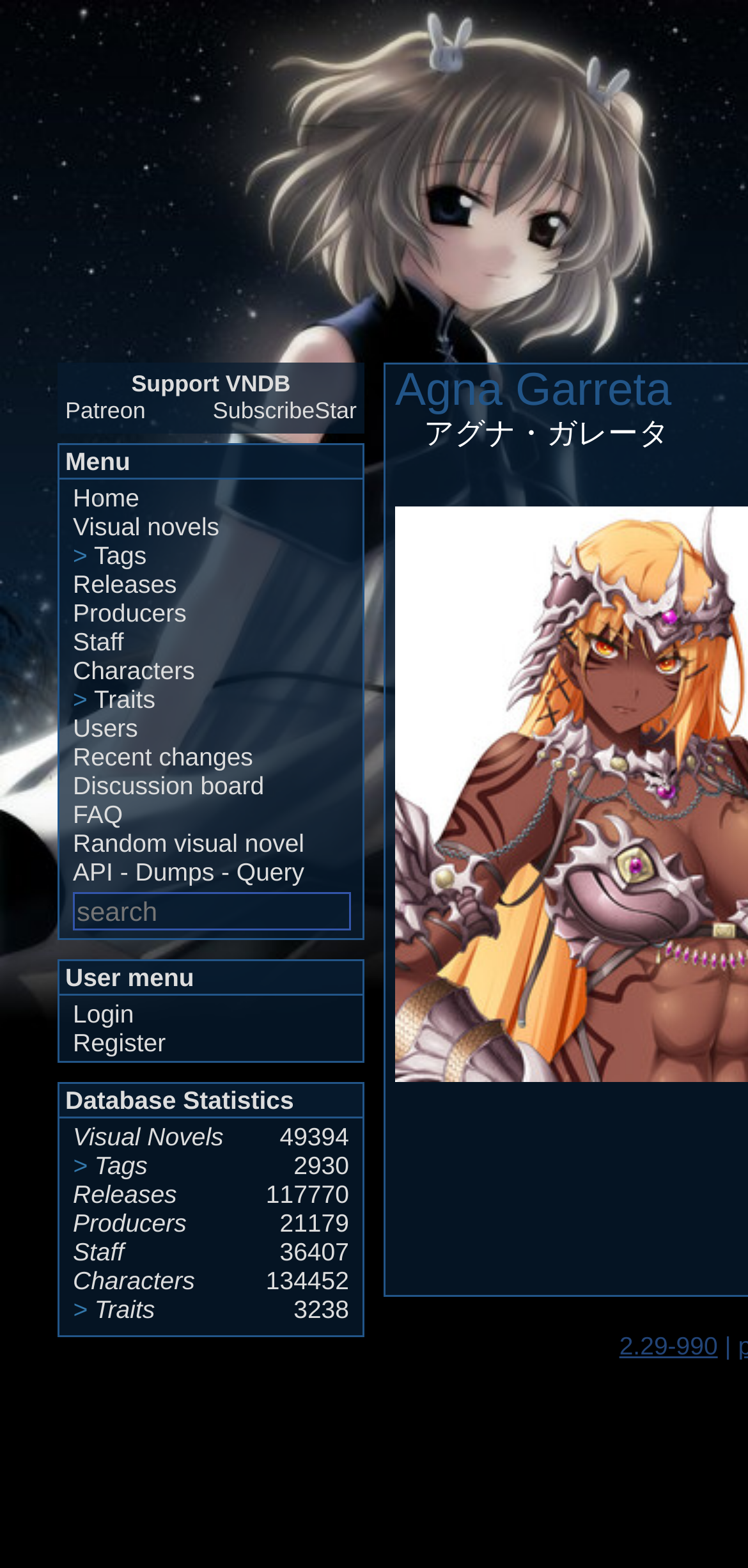How many visual novels are there?
Refer to the image and provide a one-word or short phrase answer.

49394